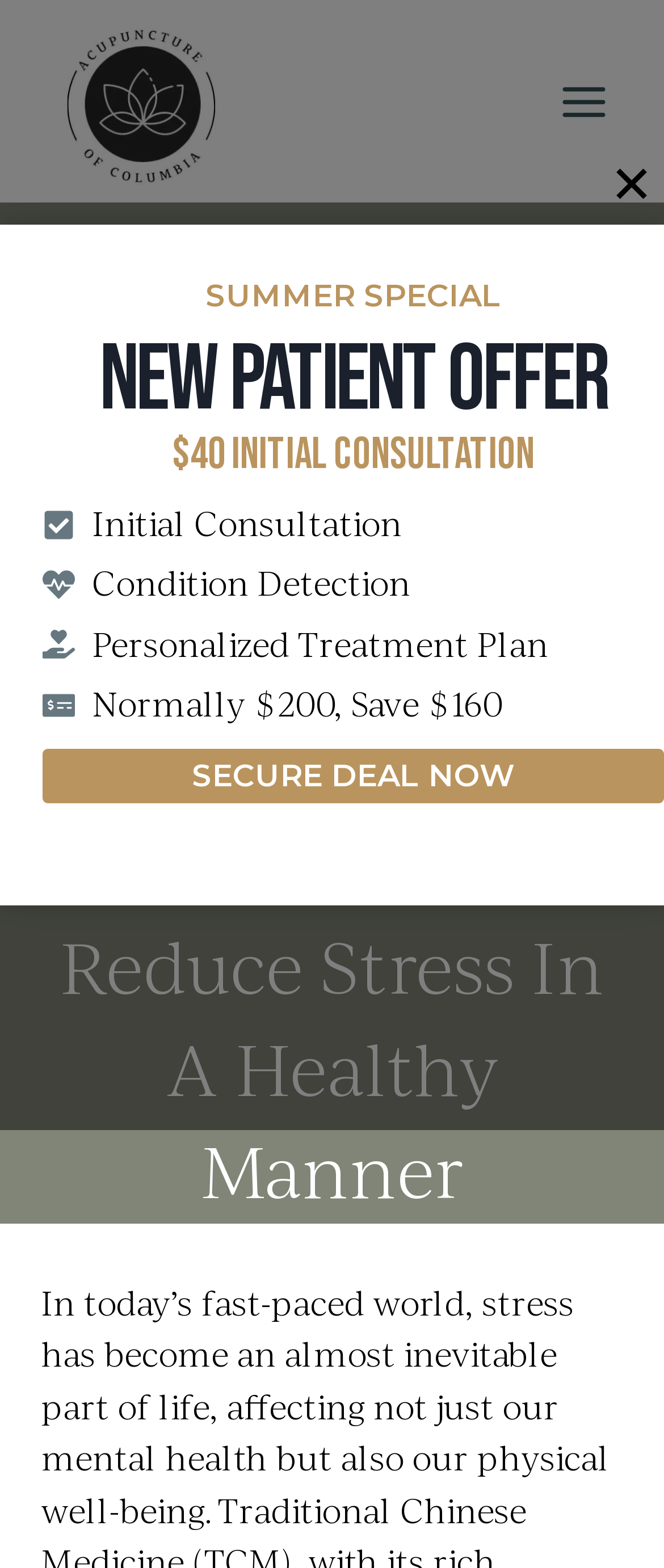Locate the UI element that matches the description Toggle Menu in the webpage screenshot. Return the bounding box coordinates in the format (top-left x, top-left y, bottom-right x, bottom-right y), with values ranging from 0 to 1.

[0.819, 0.042, 0.938, 0.087]